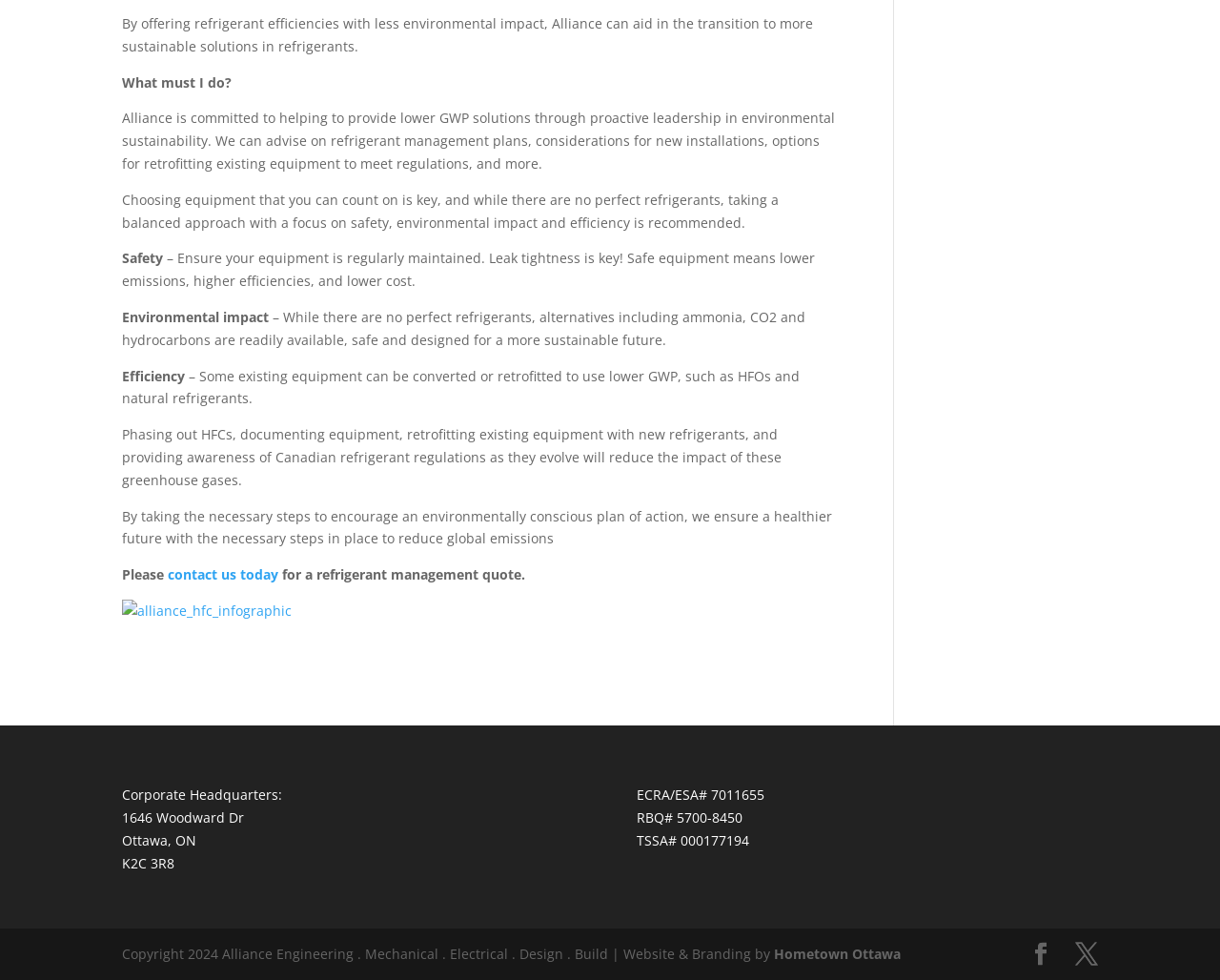What is the location of Alliance's Corporate Headquarters?
Using the image, give a concise answer in the form of a single word or short phrase.

Ottawa, ON